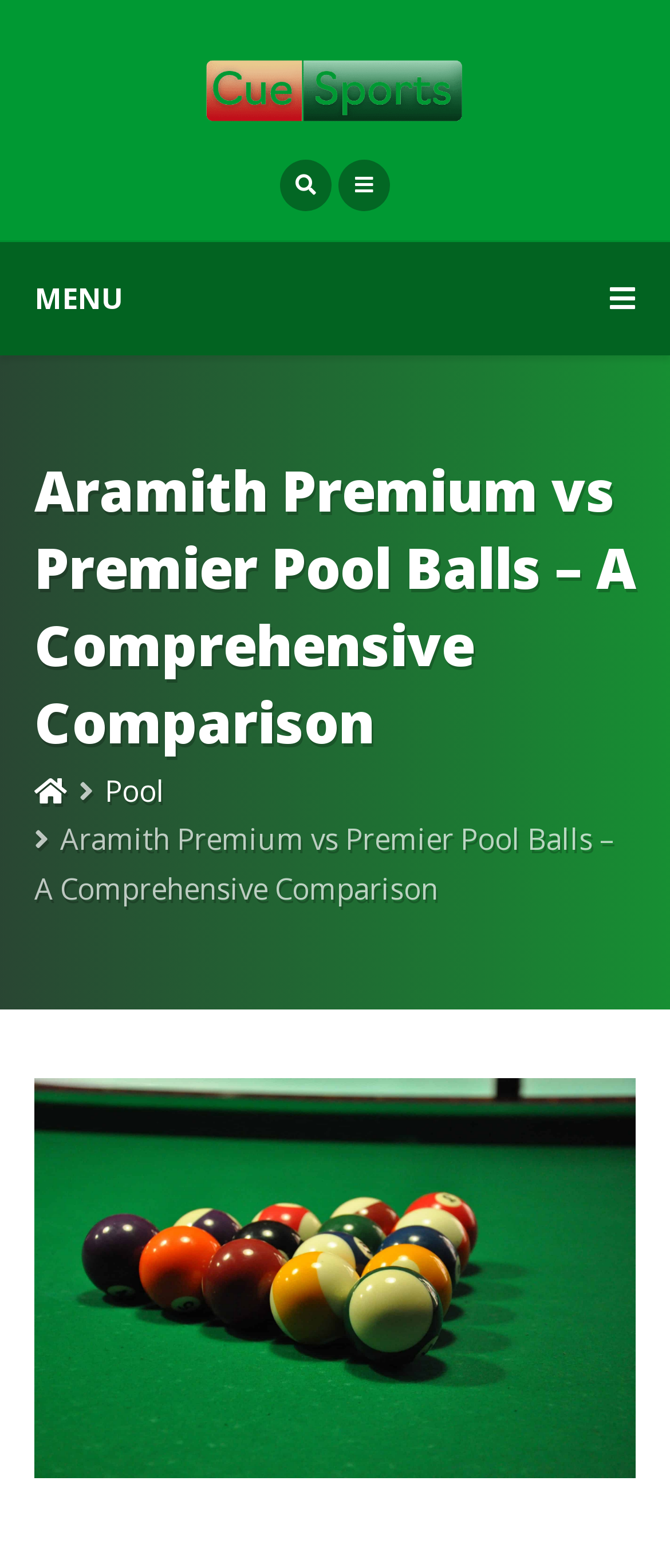How many social media links are present in the top section?
Answer the question with a detailed and thorough explanation.

In the top section, there are two link elements with Unicode characters '' and '', which are commonly used to represent social media icons. Therefore, there are two social media links present.